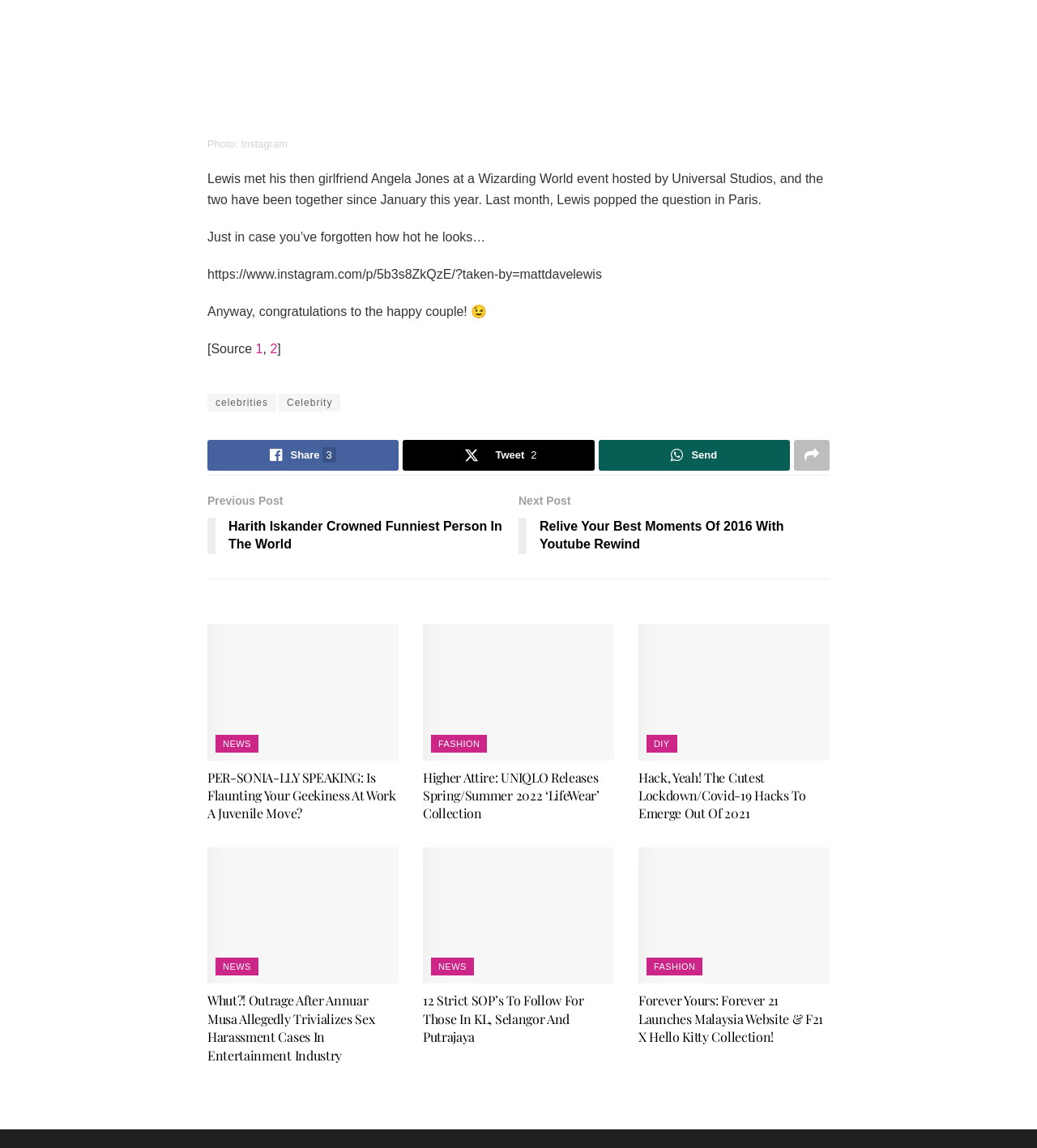Specify the bounding box coordinates of the region I need to click to perform the following instruction: "Read the news about UNIQLO SS22 LifeWear". The coordinates must be four float numbers in the range of 0 to 1, i.e., [left, top, right, bottom].

[0.408, 0.543, 0.592, 0.662]